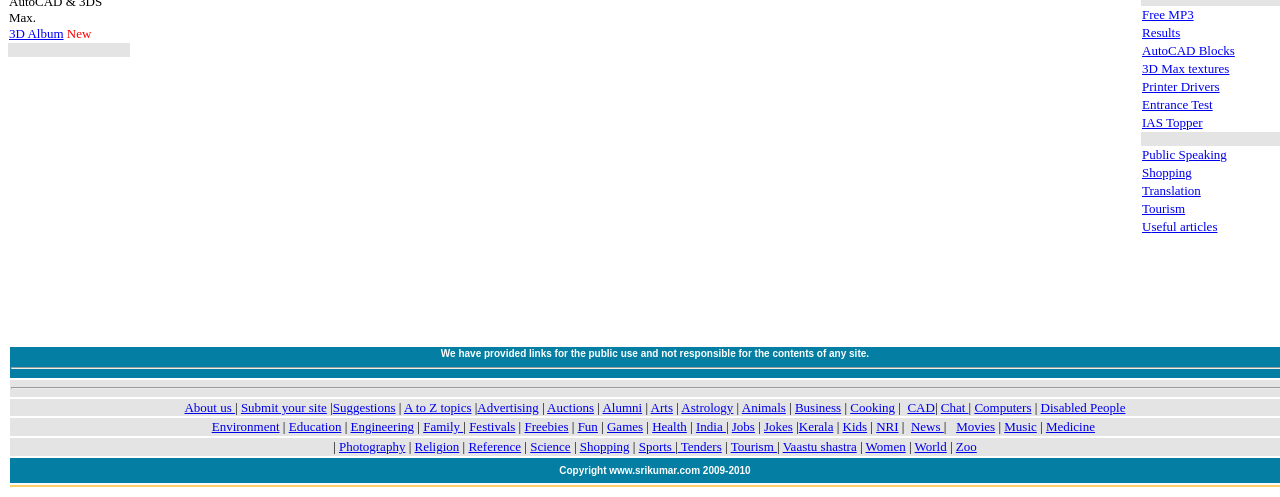Please determine the bounding box coordinates of the element's region to click in order to carry out the following instruction: "Explore 'A to Z topics'". The coordinates should be four float numbers between 0 and 1, i.e., [left, top, right, bottom].

[0.316, 0.804, 0.368, 0.834]